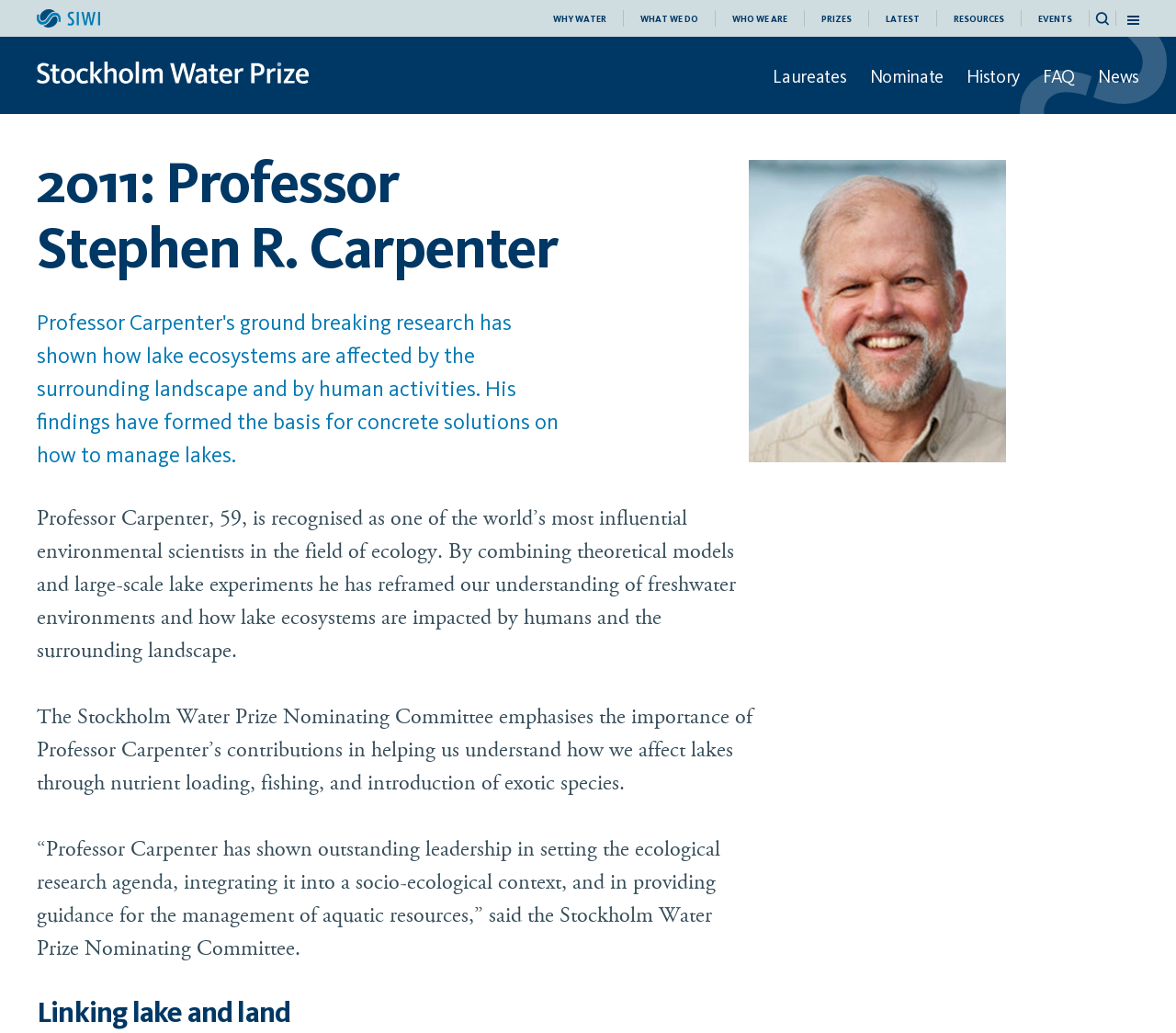Please find and report the bounding box coordinates of the element to click in order to perform the following action: "Explore 'EVENTS'". The coordinates should be expressed as four float numbers between 0 and 1, in the format [left, top, right, bottom].

[0.869, 0.014, 0.926, 0.023]